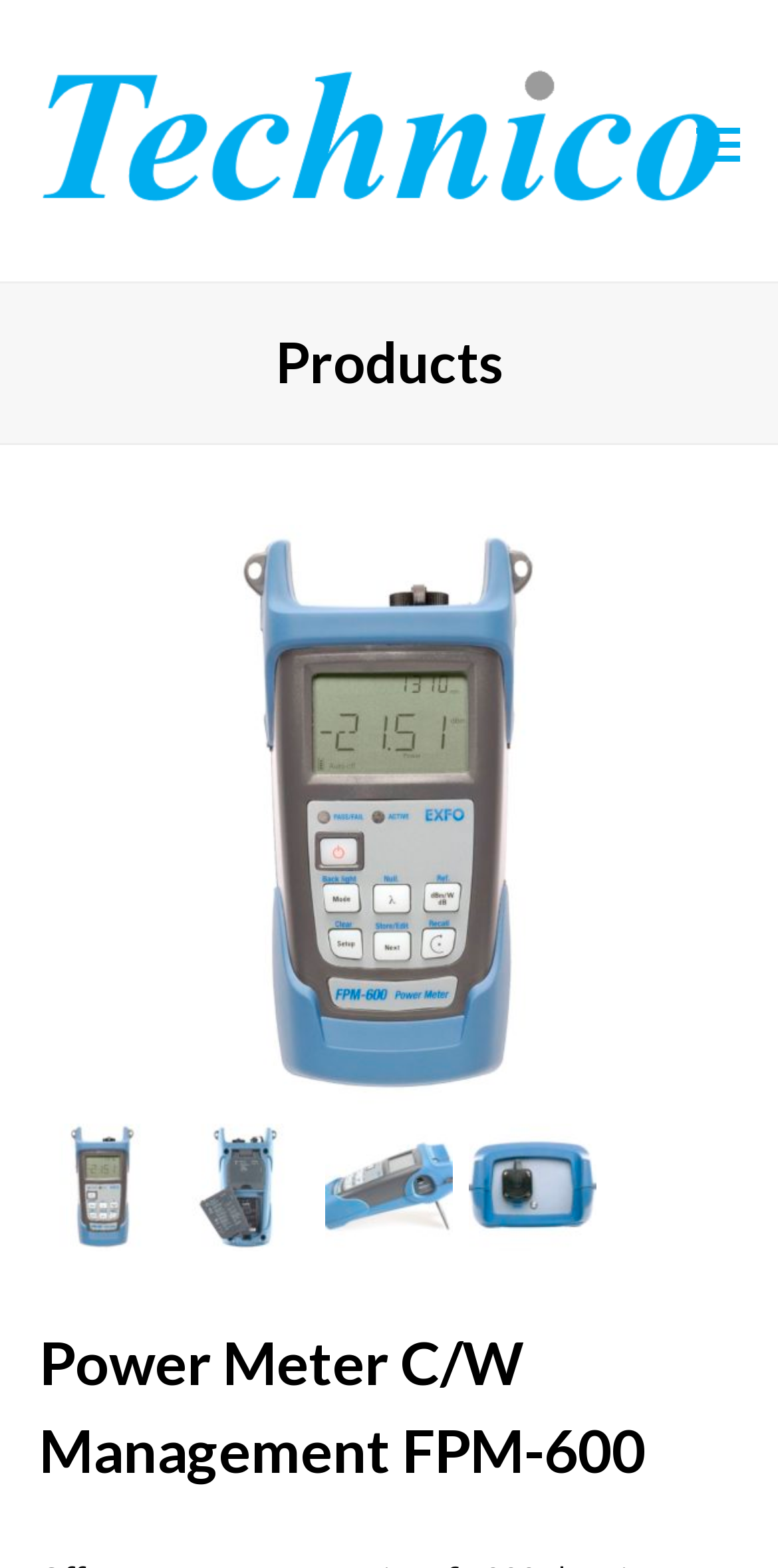Provide a thorough description of the webpage's content and layout.

The webpage is about the Power Meter C/W Management FPM-600 product from Technico. At the top-left corner, there is a logo of Technico, which is an image linked to the Technico website. Next to the logo, there is a link to toggle the mobile menu.

Below the logo, there is a header section that spans the entire width of the page. Within this section, there is a text "Products" and a large image that takes up most of the width. The image is likely a product image or a banner.

On the same level as the header section, there are four smaller images arranged horizontally, likely showcasing different features or aspects of the product. Below these images, there are navigation links, with a "Previous" link on the left and a "Next" link on the right.

At the very bottom of the page, there is a heading that displays the product name "Power Meter C/W Management FPM-600" in a large font, spanning the entire width of the page.